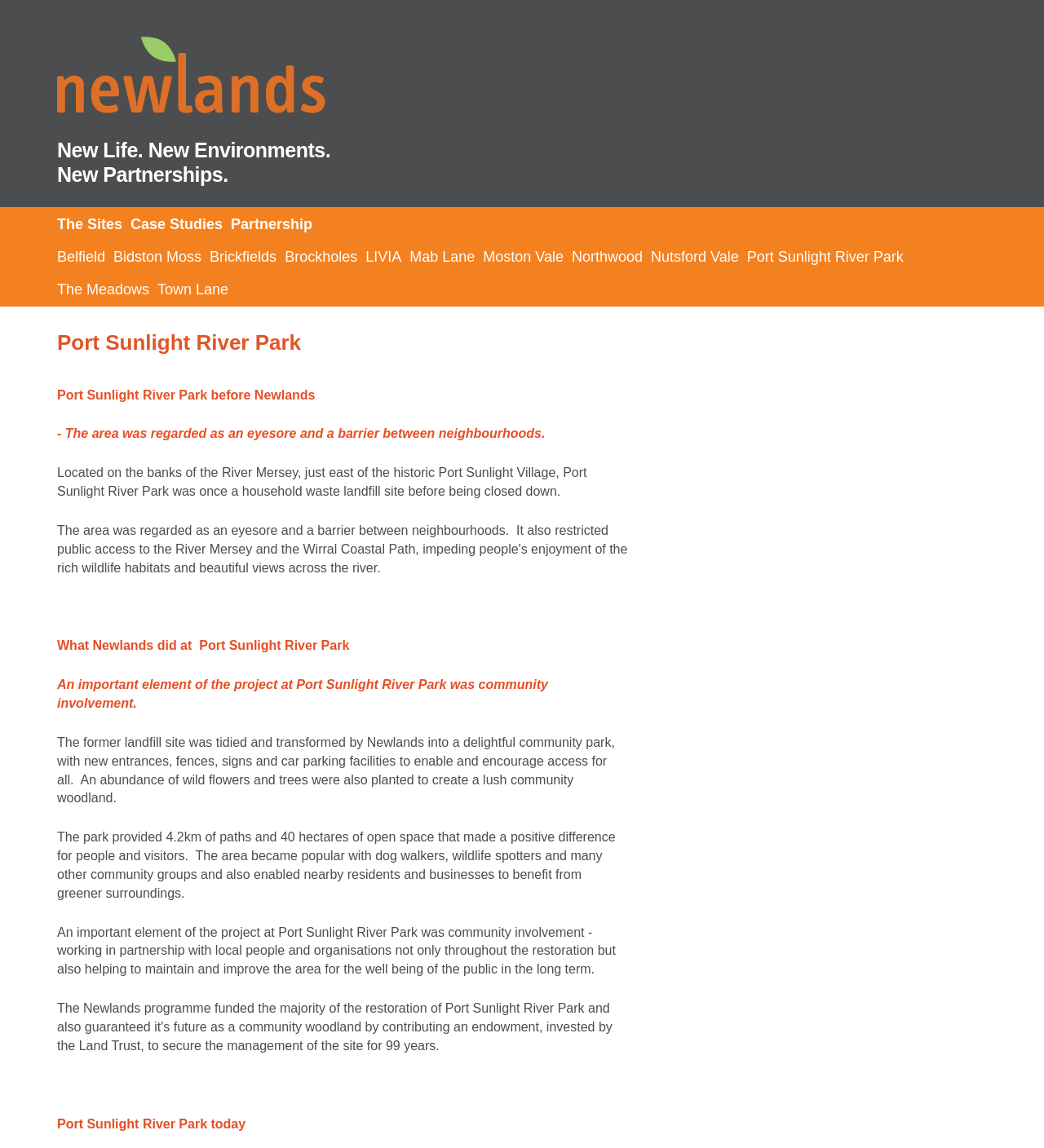Find the bounding box of the web element that fits this description: "Moston Vale".

[0.463, 0.21, 0.548, 0.238]